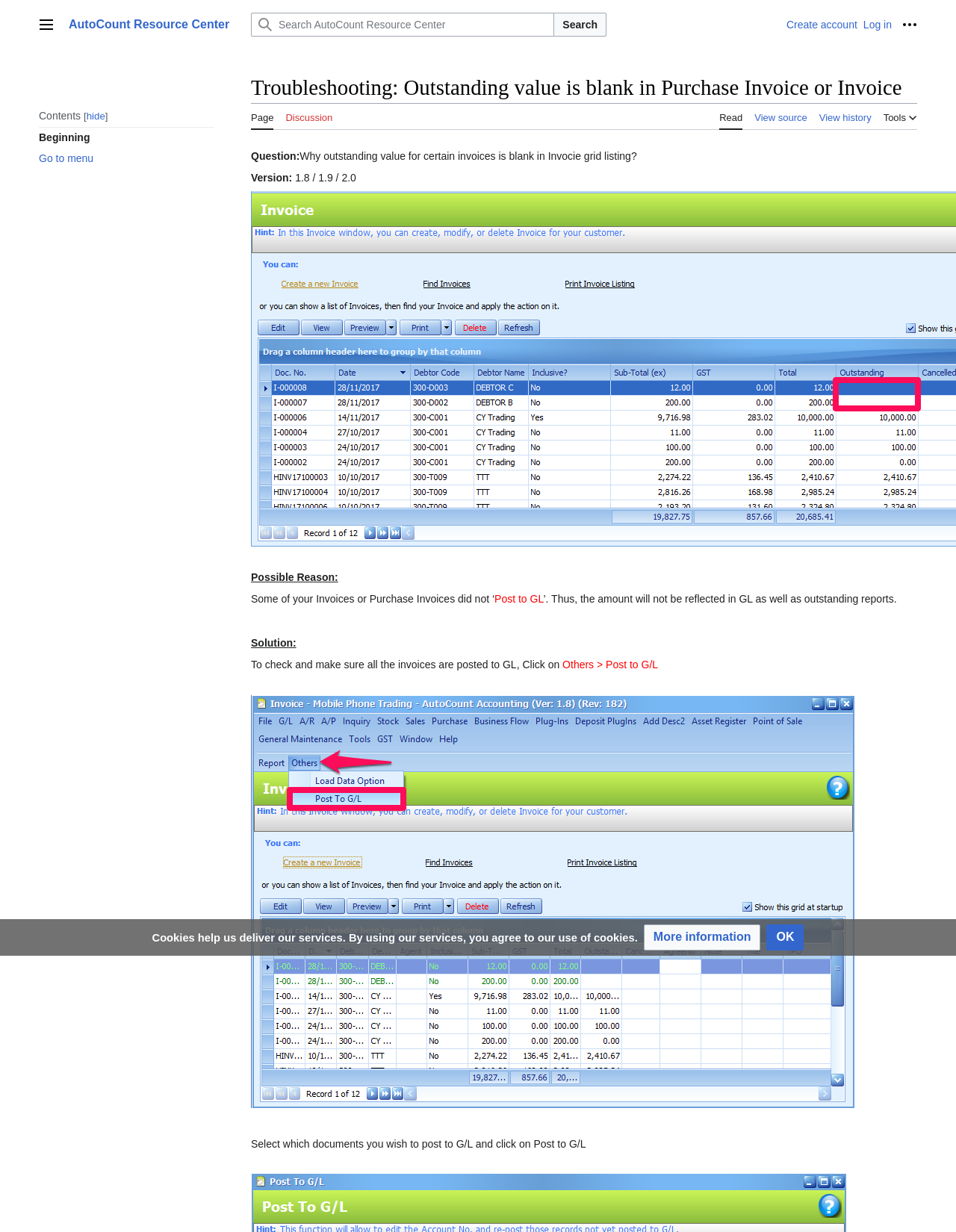What versions of the software are affected by this issue?
Provide a detailed answer to the question, using the image to inform your response.

The affected versions are mentioned in the static text on the page, which states 'Version: 1.8 / 1.9 / 2.0'. This indicates that the issue is present in these specific versions of the software.